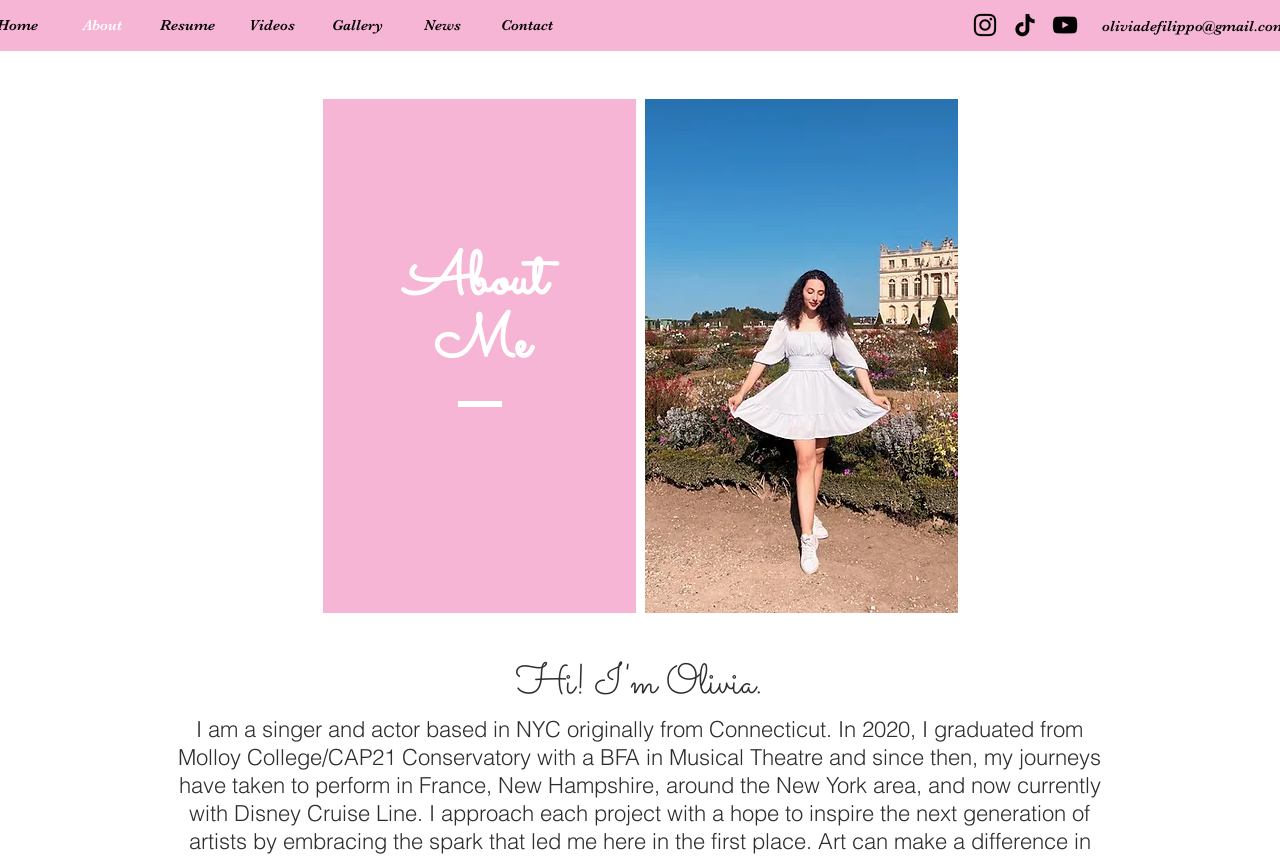Explain the webpage in detail, including its primary components.

This webpage is about Olivia DeFilippo, an individual who is a singer and actor based in NYC. At the top of the page, there are six navigation links: "About", "Resume", "Videos", "Gallery", "News", and "Contact", which are evenly spaced and aligned horizontally. 

Below the navigation links, there is a social bar on the right side of the page, which contains three social media links: "Instagram", "TikTok", and "YouTube", each accompanied by its respective icon.

The main content of the page is divided into two sections. On the left side, there is a heading "About Me" followed by a brief introduction to Olivia DeFilippo, which spans across four paragraphs. The text describes her background, education, and career as a singer and actor, including her experiences performing in various locations.

On the right side of the page, there is a greeting "Hi!" followed by Olivia's name "Olivia." in a larger font size.